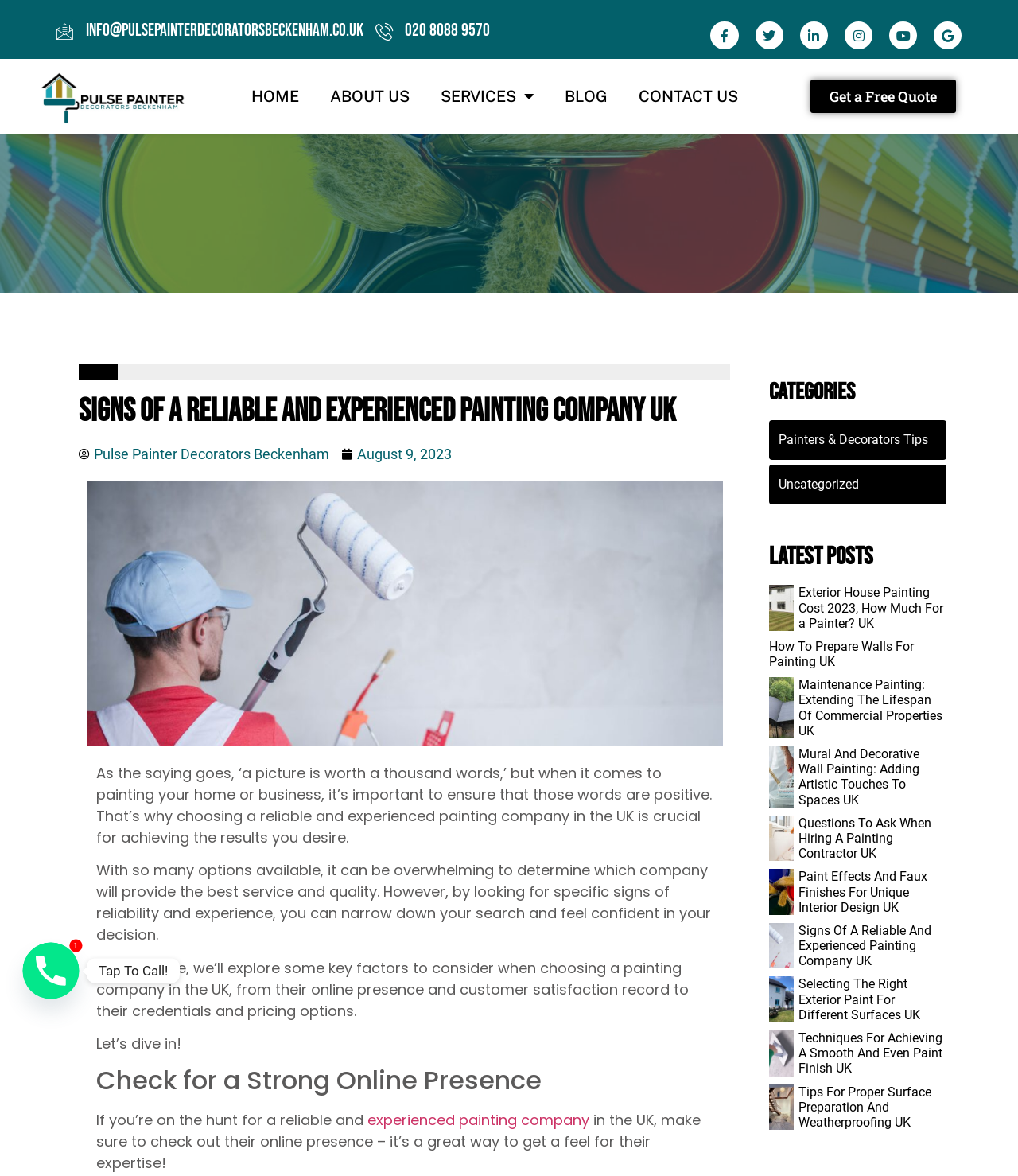Please identify the bounding box coordinates of the element I should click to complete this instruction: 'Check the 'Latest Posts''. The coordinates should be given as four float numbers between 0 and 1, like this: [left, top, right, bottom].

[0.756, 0.461, 0.858, 0.486]